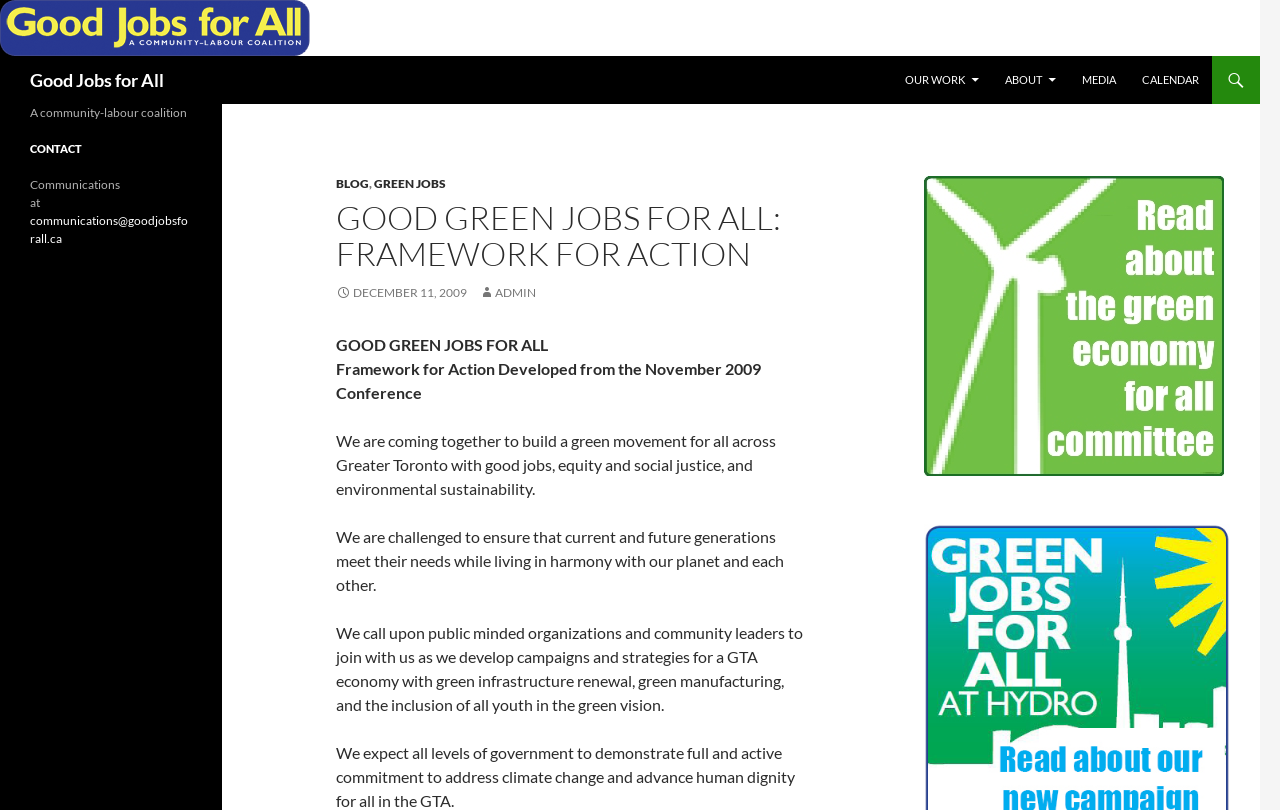Highlight the bounding box coordinates of the region I should click on to meet the following instruction: "Read the 'Green Economy for All' article".

[0.722, 0.39, 0.956, 0.411]